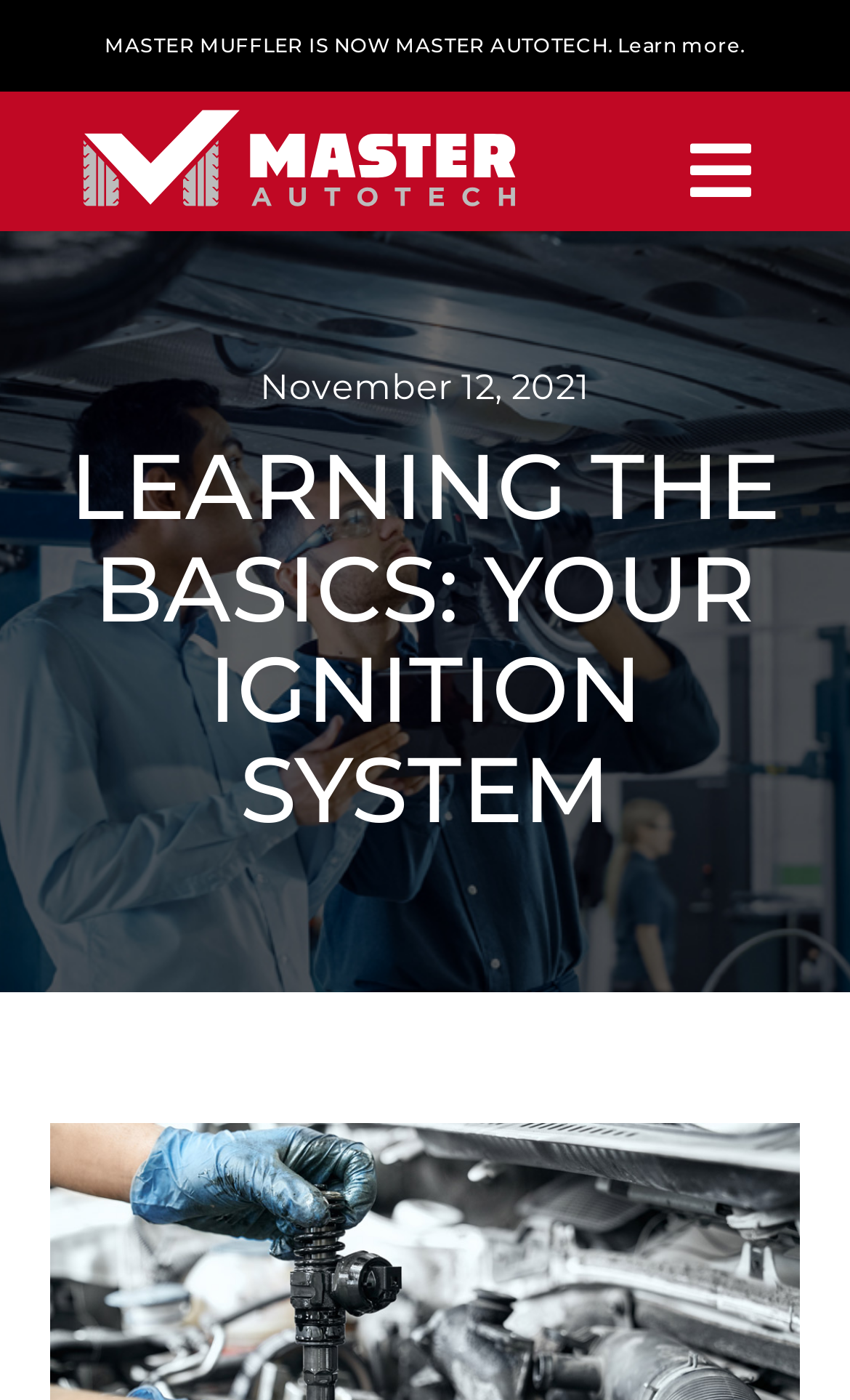Determine the webpage's heading and output its text content.

LEARNING THE BASICS: YOUR IGNITION SYSTEM